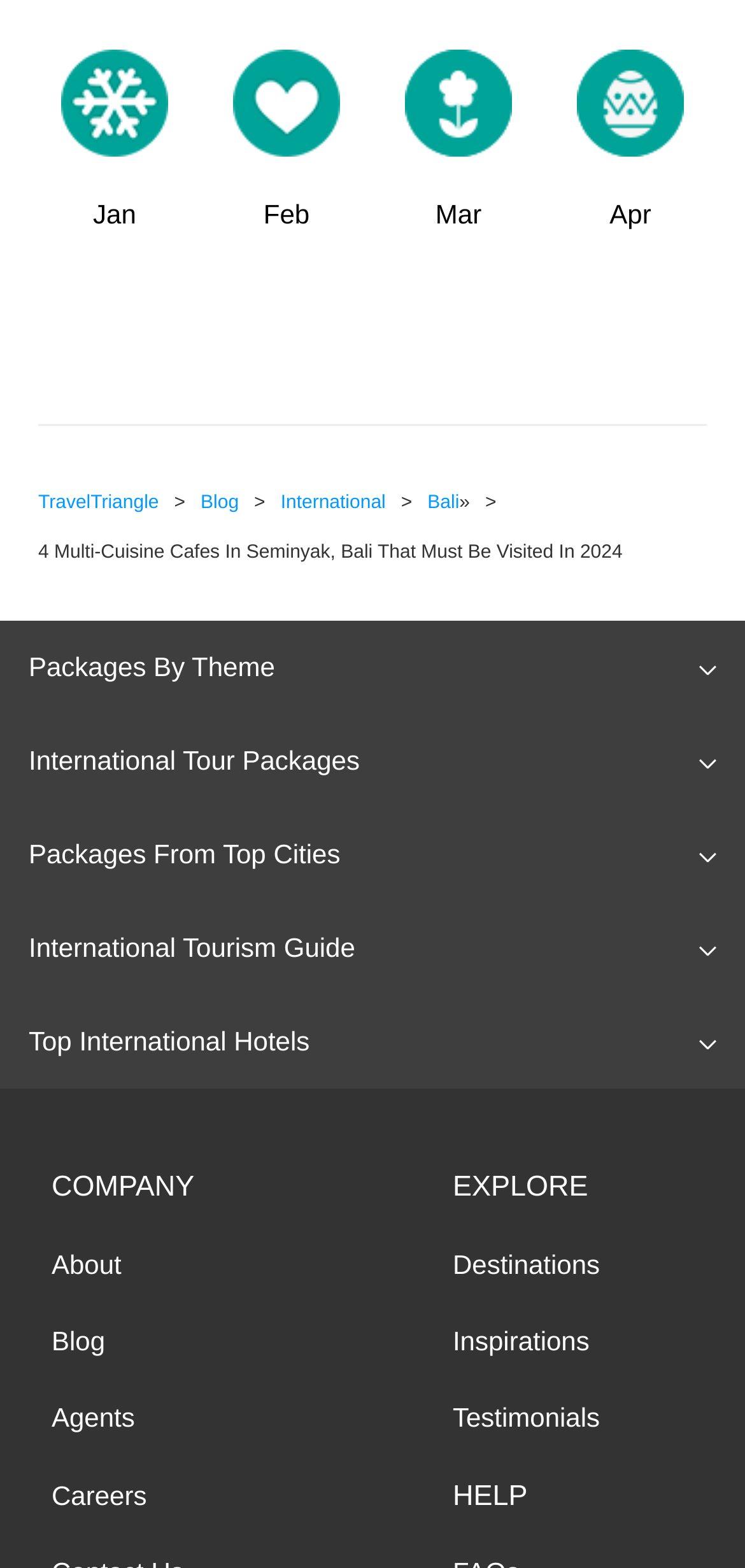What is the theme of the 'International Tour Packages' section?
Answer the question with as much detail as possible.

The theme of the 'International Tour Packages' section is 'International' which is a static text element located at the middle of the webpage with a bounding box of [0.038, 0.475, 0.483, 0.495].